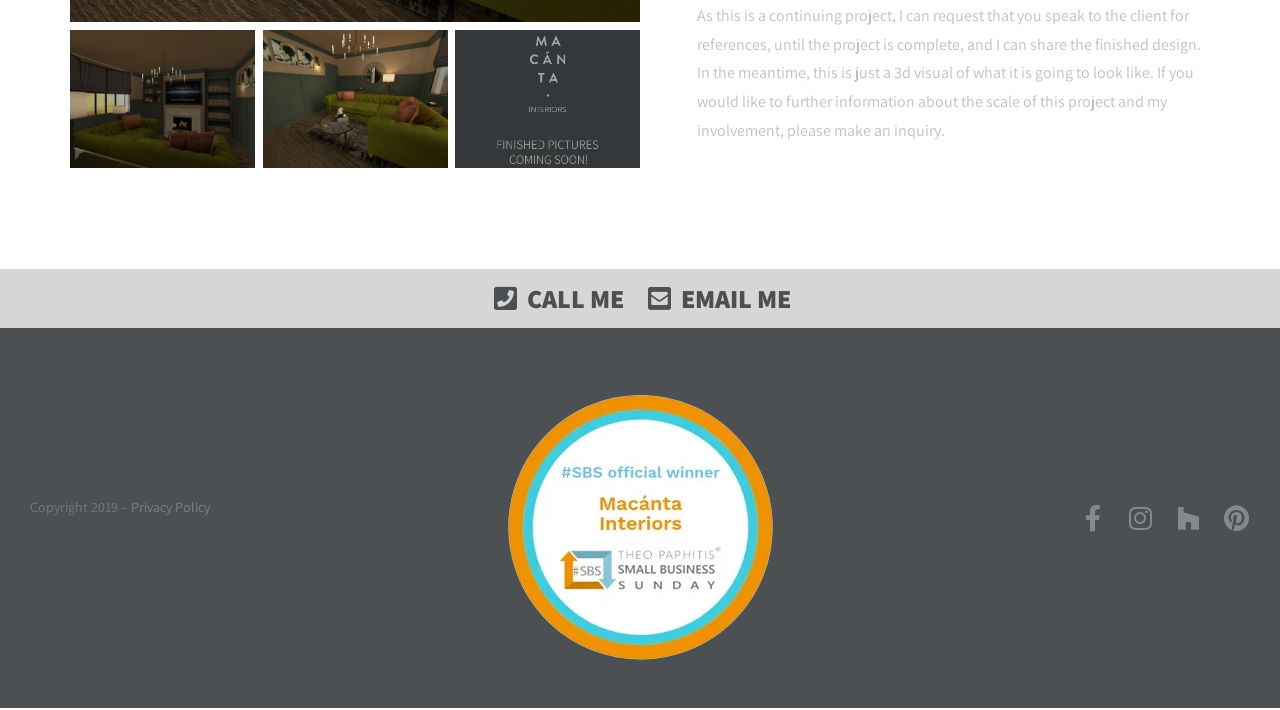Identify the bounding box of the UI component described as: "Privacy Policy".

[0.102, 0.702, 0.164, 0.727]